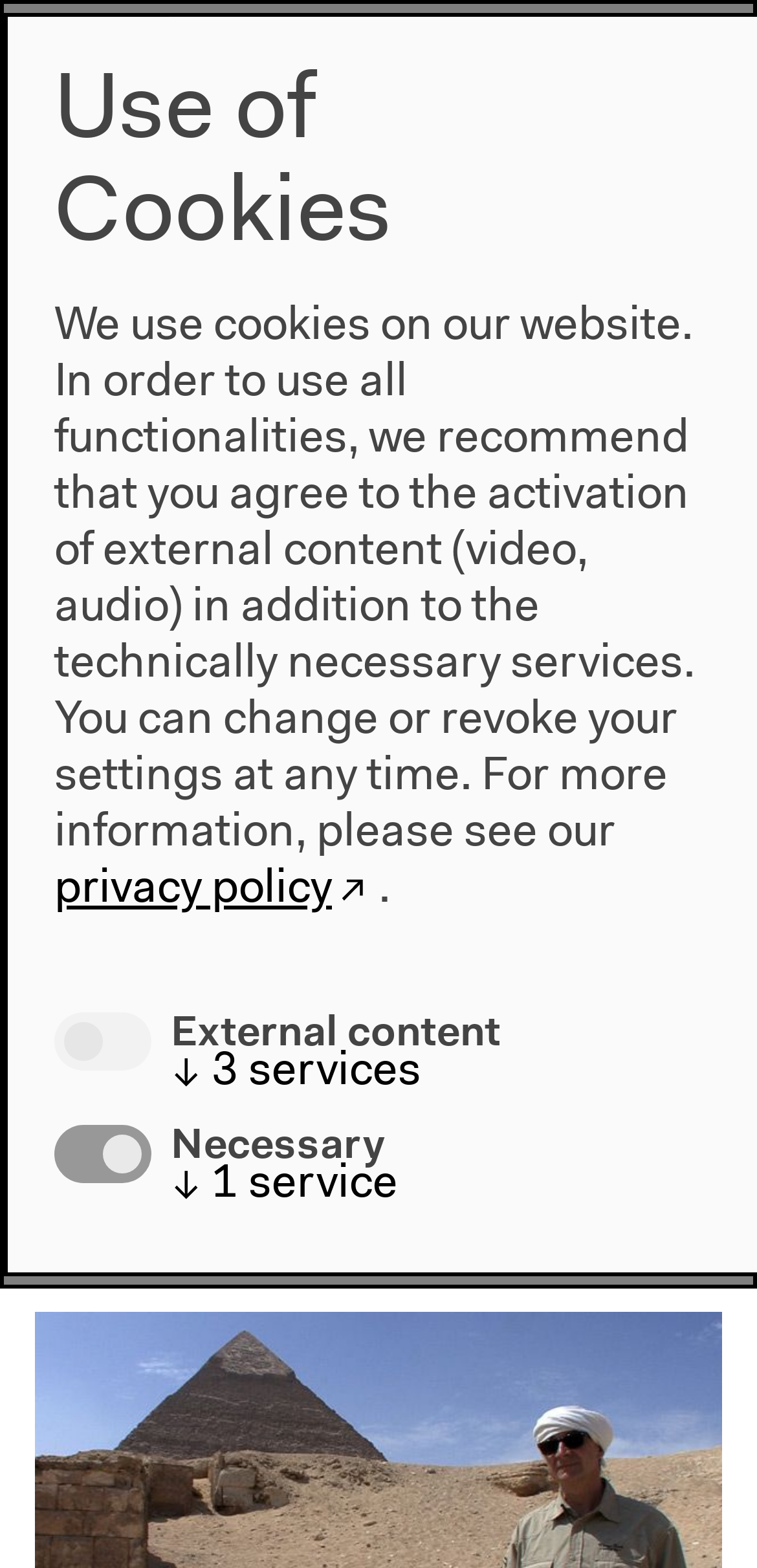Explain the webpage in detail, including its primary components.

The webpage appears to be an event or exhibition page for "Labor Berlin 10: François Bucher" at HKW (Haus der Kulturen der Welt). At the top left, there is a logo image and a link to the main page. Next to it, there is a button to open the menu. On the top right, there are language options, including a link to switch to German (DE).

Below the top navigation, there is a section with a heading "Labor Berlin 10: François Bucher" and a subheading "La nuit de l’homme". This section also contains a details button that expands to show more information about the event, including dates and a "Read more" button.

To the right of this section, there is a column with links to the archive, events, and exhibition pages. Below this column, there is a section with information about the exhibition, including opening hours and admission details.

At the bottom of the page, there is a section about the use of cookies on the website. This section includes a heading, a paragraph of text, and options to select which types of cookies to allow. There are also links to the privacy policy and a button to use selected cookies or all cookies.

Throughout the page, there are several images, including a logo image at the top and an image related to the exhibition. There are also several buttons and links, including a button to open the menu, links to switch languages, and buttons to select cookie options.